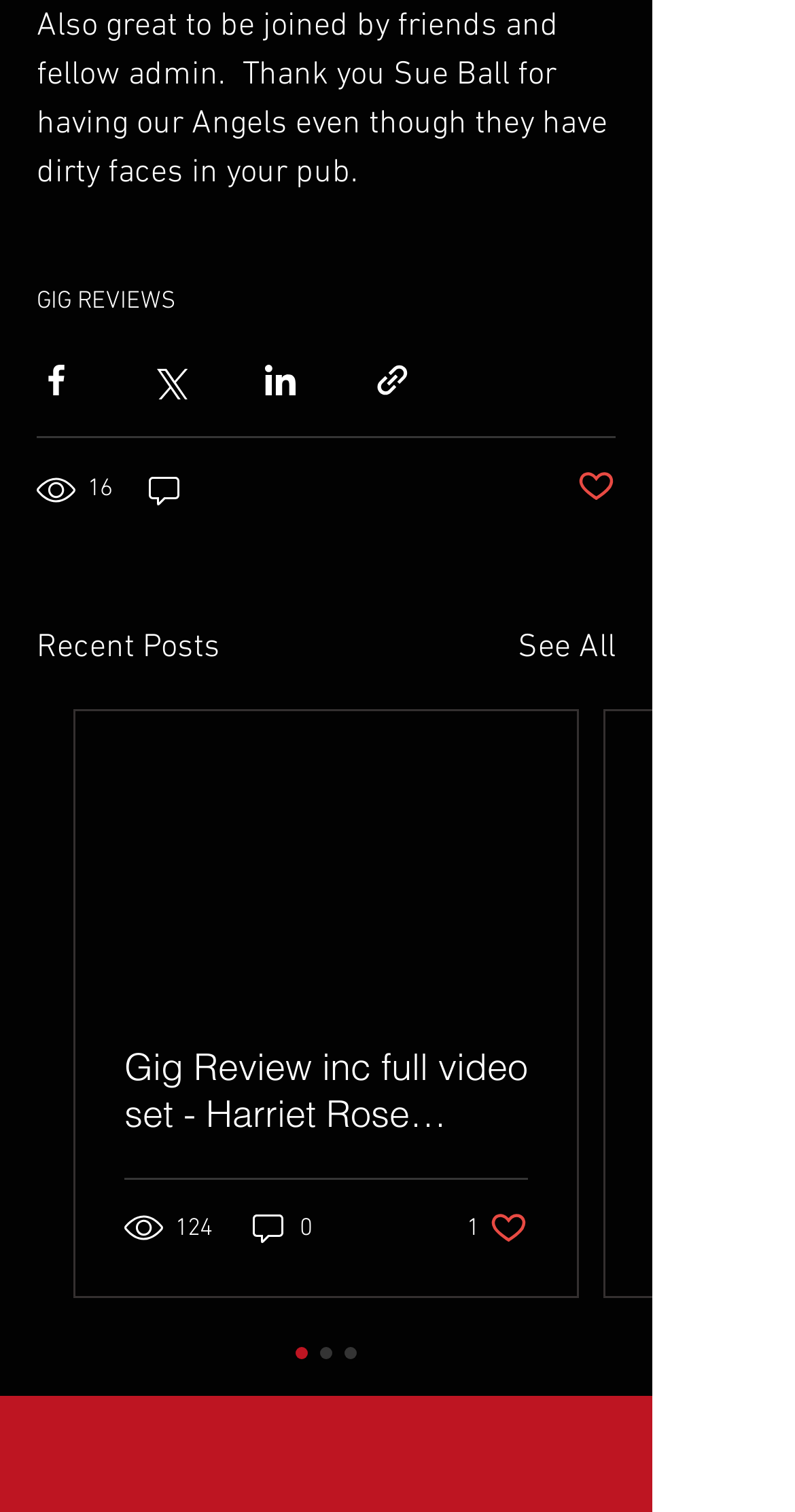Indicate the bounding box coordinates of the element that must be clicked to execute the instruction: "Click on 'GIG REVIEWS'". The coordinates should be given as four float numbers between 0 and 1, i.e., [left, top, right, bottom].

[0.046, 0.191, 0.221, 0.209]